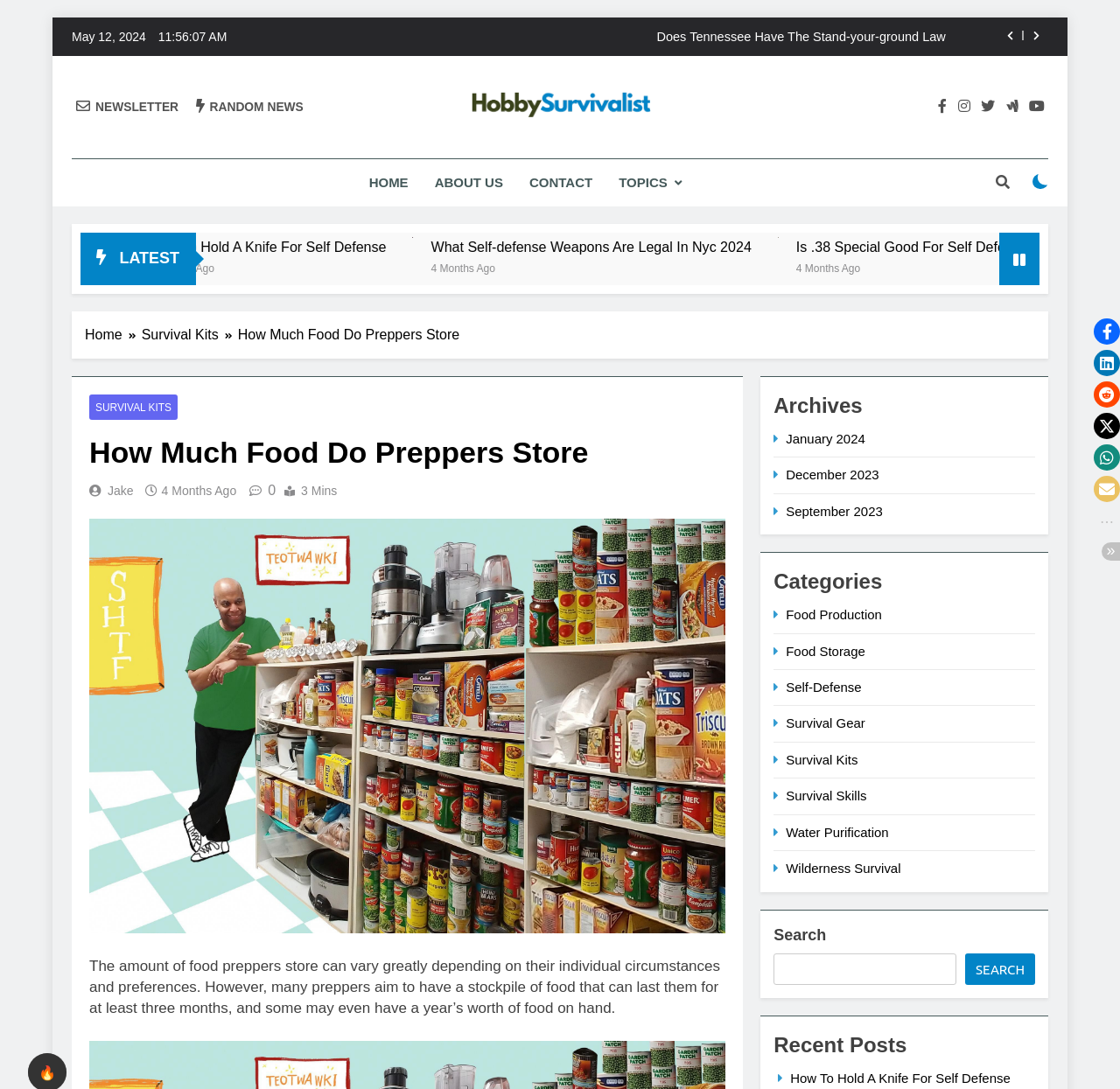Give a one-word or short-phrase answer to the following question: 
What is the name of the author of the article?

Jake